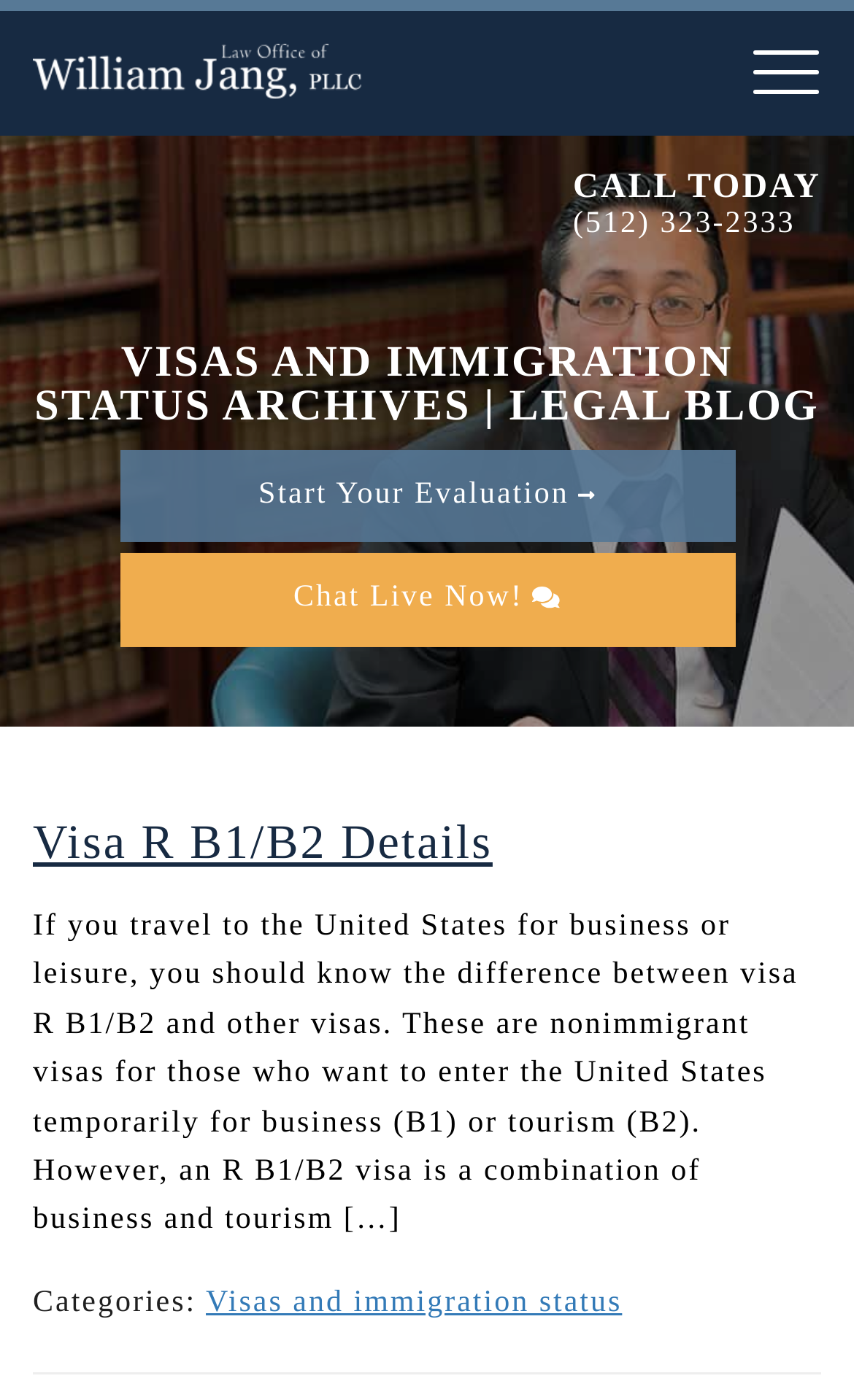What is the phone number to call?
Look at the screenshot and provide an in-depth answer.

I found the phone number by looking at the element with the text 'CALL TODAY' and its adjacent element, which is a link with the phone number.